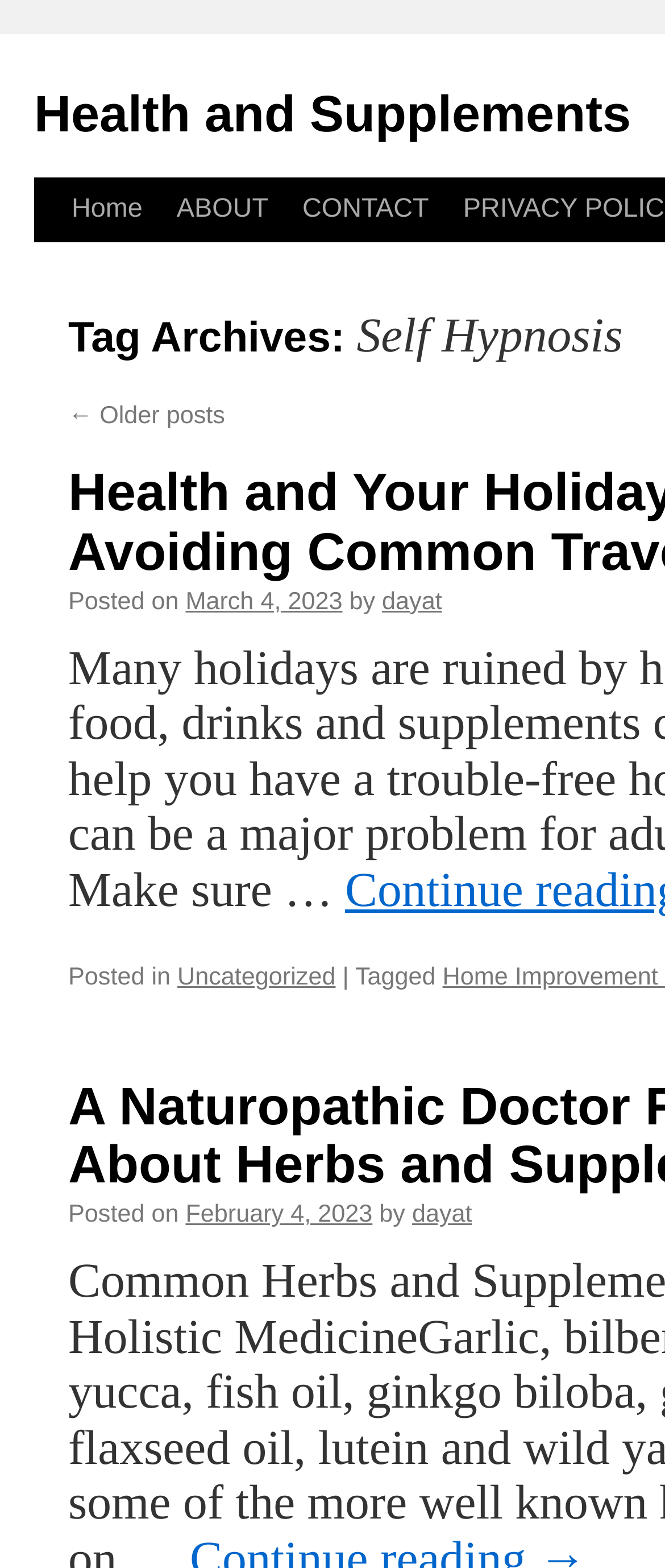Give a detailed account of the webpage's layout and content.

The webpage is about self-hypnosis and health supplements, with a focus on blog posts. At the top, there is a navigation menu with links to "Health and Supplements", "Home", "ABOUT", and "CONTACT". Below the navigation menu, there is a link to "Skip to content".

The main content area is divided into two sections, each containing a blog post. The first post has a link to "← Older posts" above it. The post itself has a publication date of "March 4, 2023" and is written by "dayat". The post is categorized under "Uncategorized" and has no tags.

The second post is positioned below the first one, with a publication date of "February 4, 2023" and is also written by "dayat". This post also has no tags and is categorized under "Uncategorized".

There are no images on the page, and the layout is primarily composed of text-based elements. The overall structure of the page is simple and easy to navigate, with clear headings and concise text.